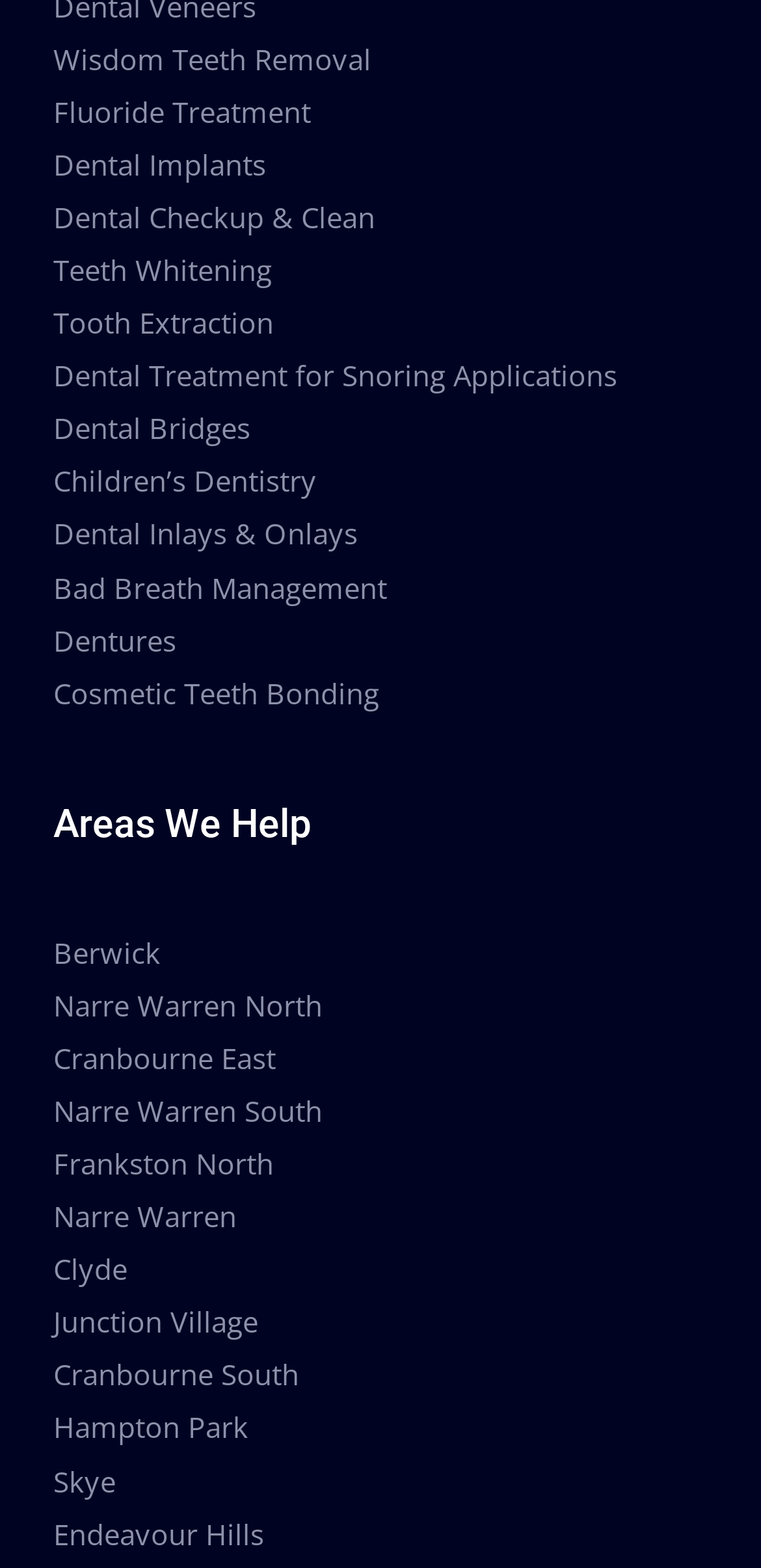How many dental services are listed?
From the details in the image, answer the question comprehensively.

I counted the number of links under the root element, excluding the 'Areas We Help' heading and the links under it, and found 11 links related to dental services.